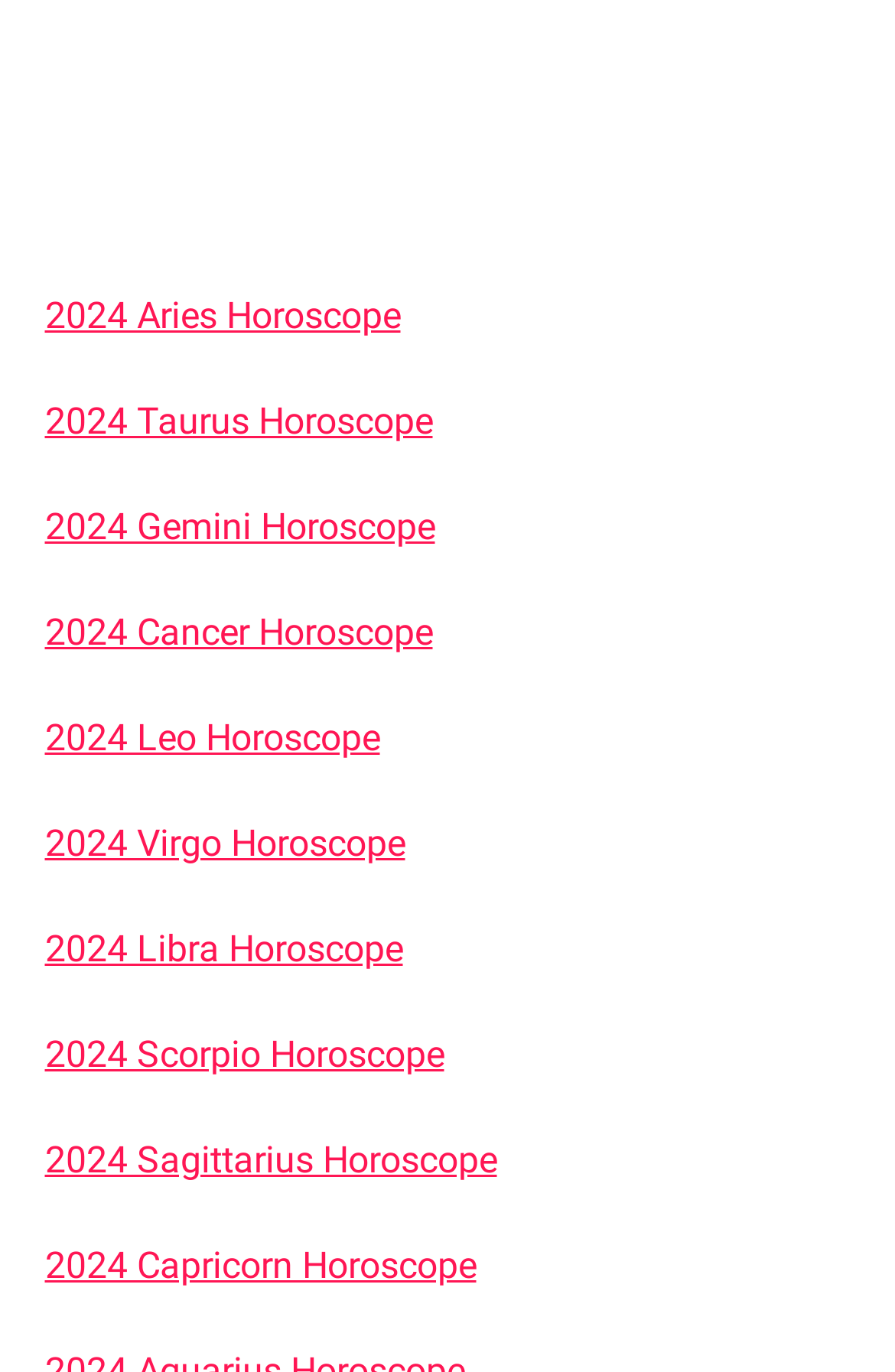Identify the coordinates of the bounding box for the element that must be clicked to accomplish the instruction: "Contact us".

None